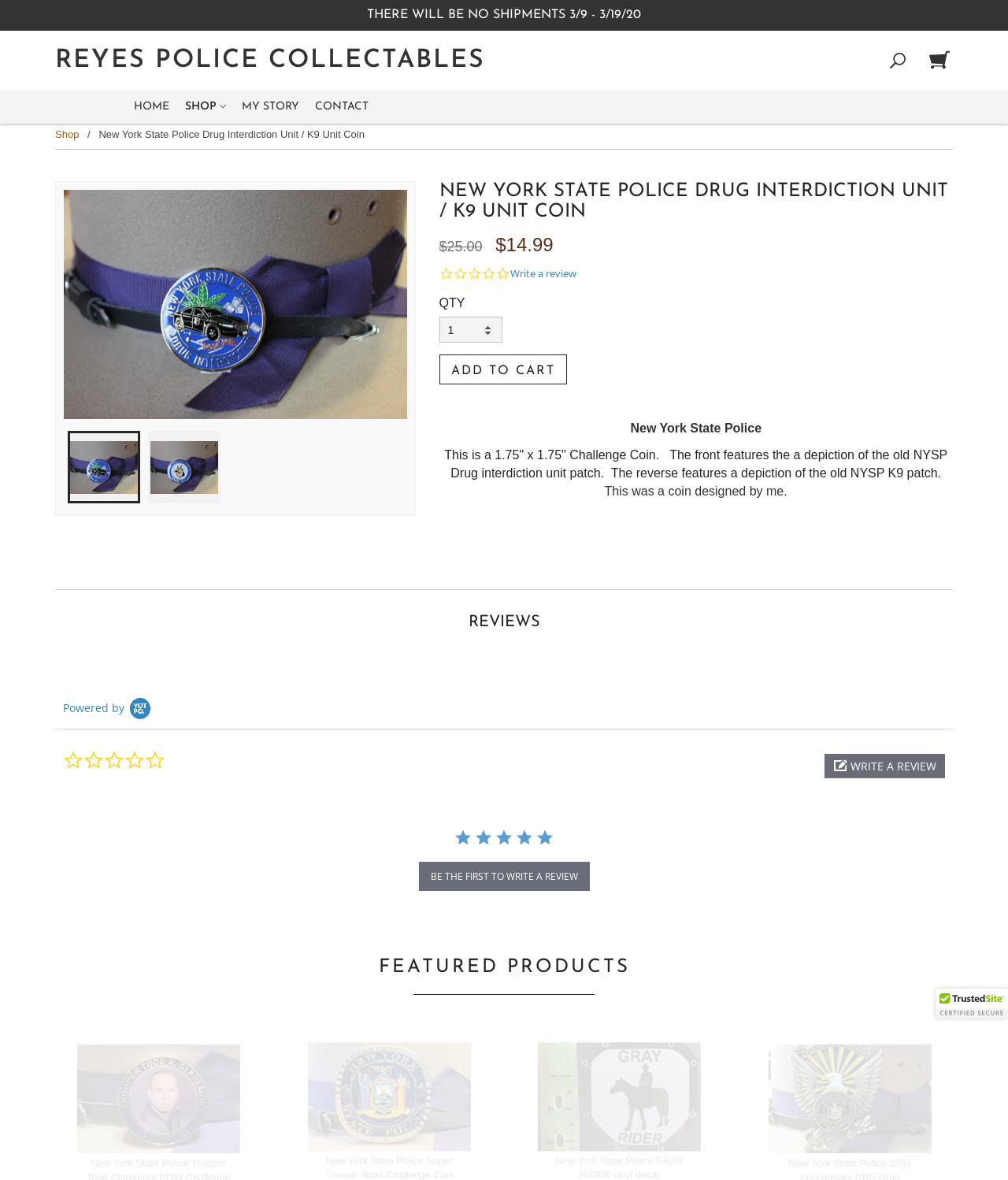Determine the bounding box coordinates of the region that needs to be clicked to achieve the task: "Click the 'HOME' link".

[0.128, 0.077, 0.173, 0.105]